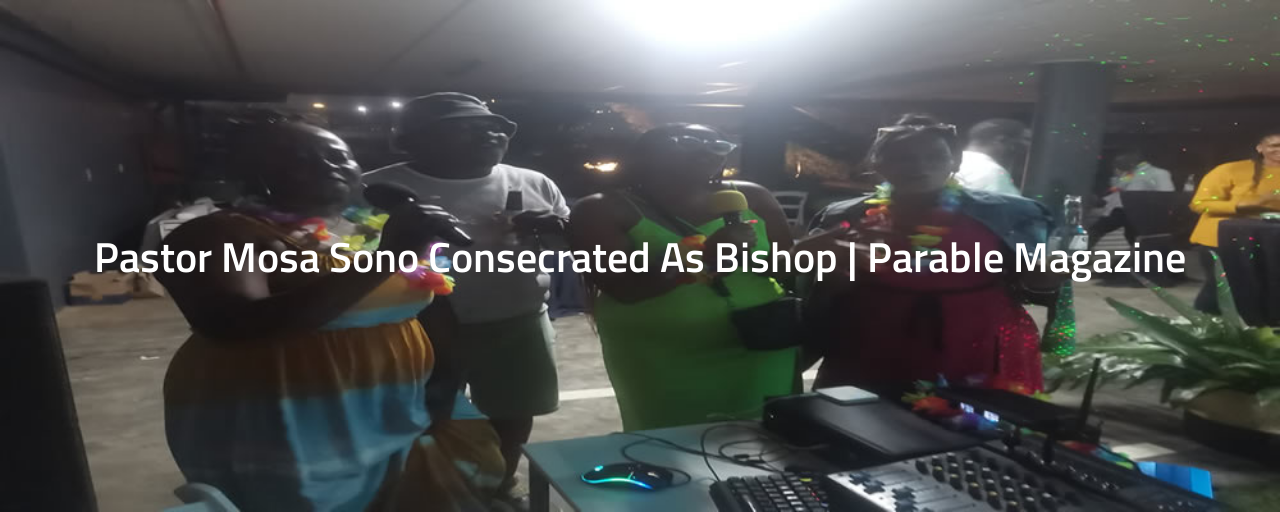What is the likely location of the gathering place?
Provide a thorough and detailed answer to the question.

The likely location of the gathering place can be determined by reading the caption, which suggests that the event took place at Grace Bible Church in Soweto, Johannesburg, based on the description of the backdrop.